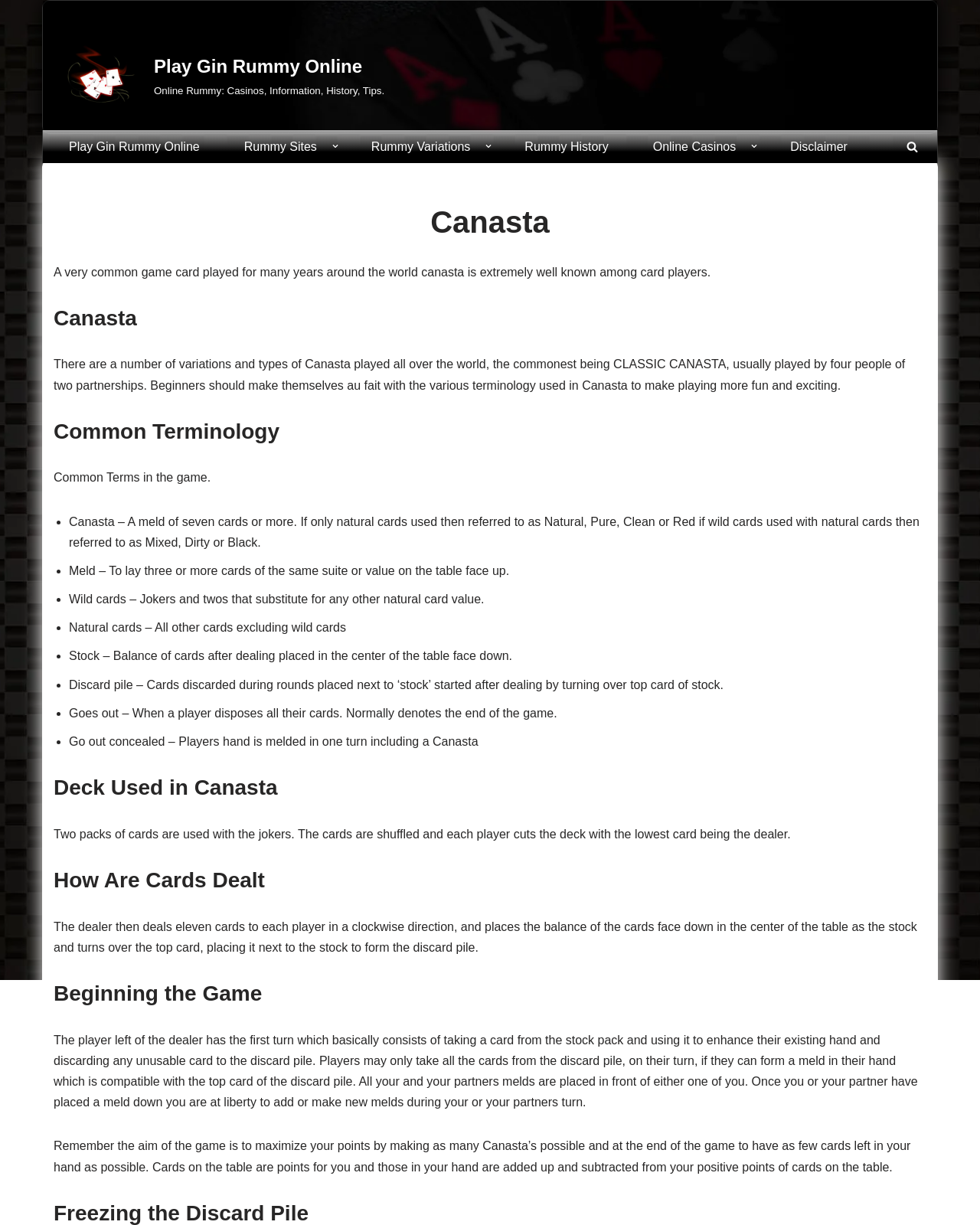Locate the bounding box coordinates of the segment that needs to be clicked to meet this instruction: "Click on 'Disclaimer'".

[0.795, 0.111, 0.876, 0.128]